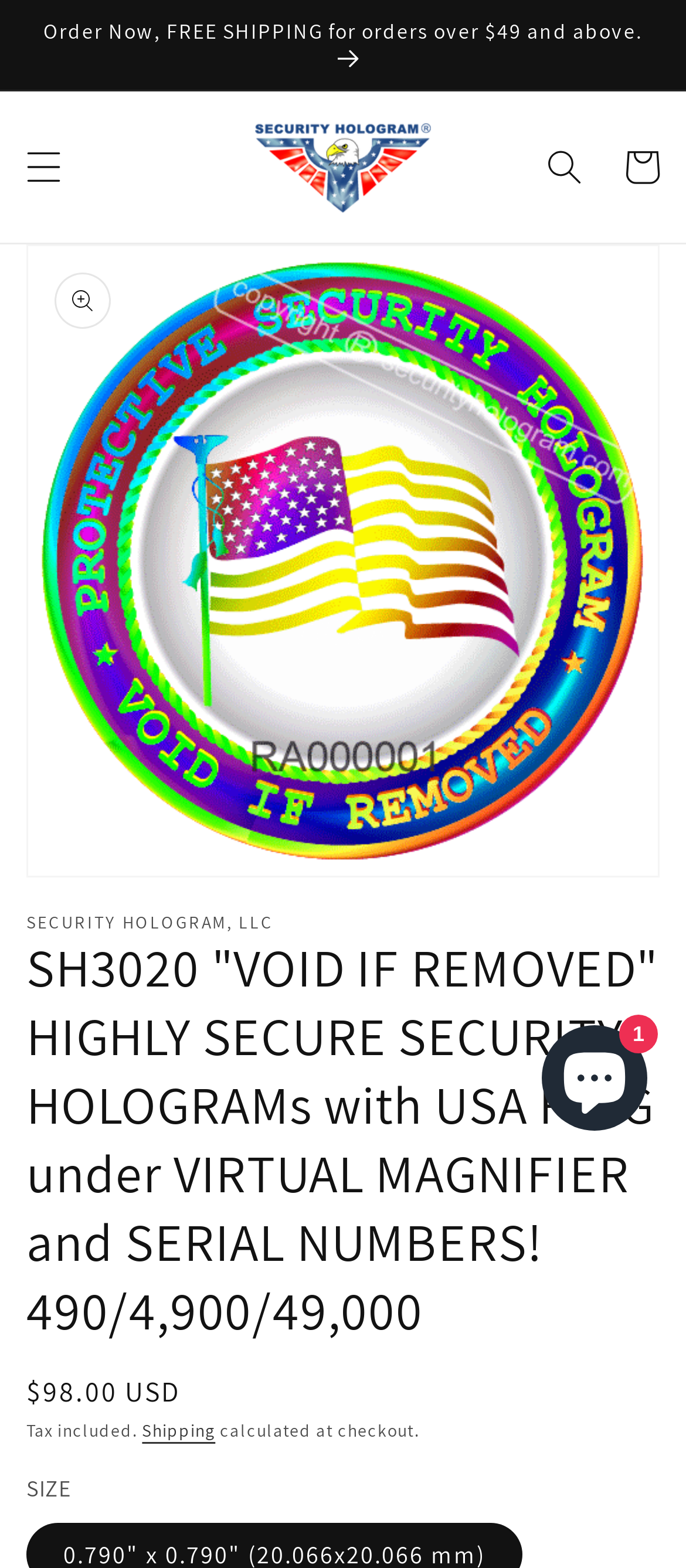Identify the bounding box for the UI element specified in this description: "parent_node: Cart". The coordinates must be four float numbers between 0 and 1, formatted as [left, top, right, bottom].

[0.353, 0.07, 0.647, 0.144]